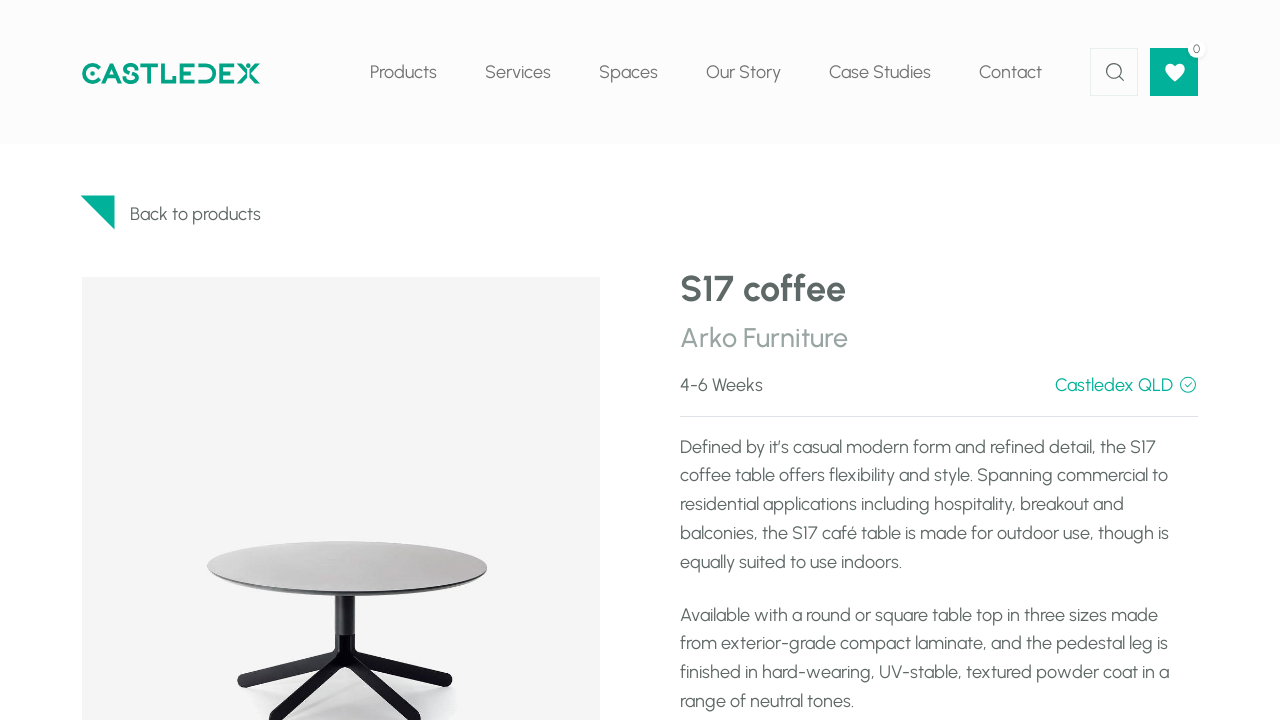What is the location of Castledex?
Please answer the question as detailed as possible.

From the webpage, I found the text 'Castledex QLD' which suggests that Castledex is located in Queensland, Australia.